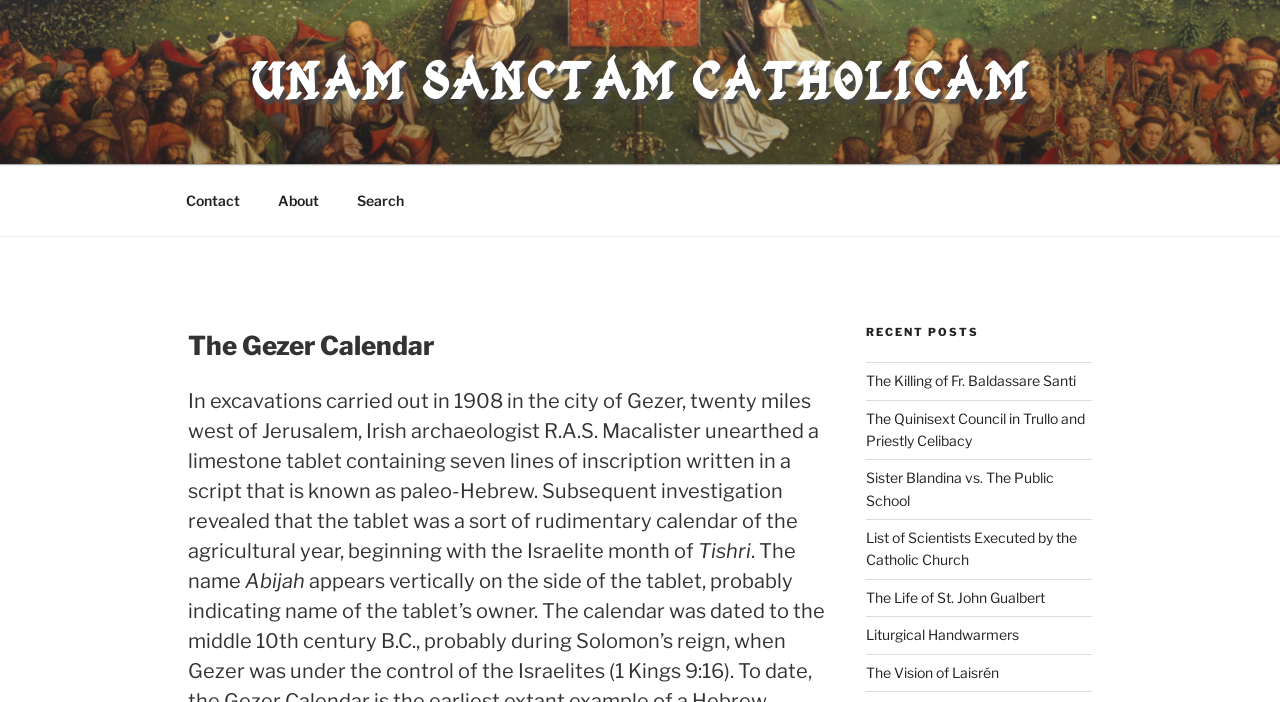Find and specify the bounding box coordinates that correspond to the clickable region for the instruction: "go to the 'About' page".

[0.203, 0.251, 0.262, 0.321]